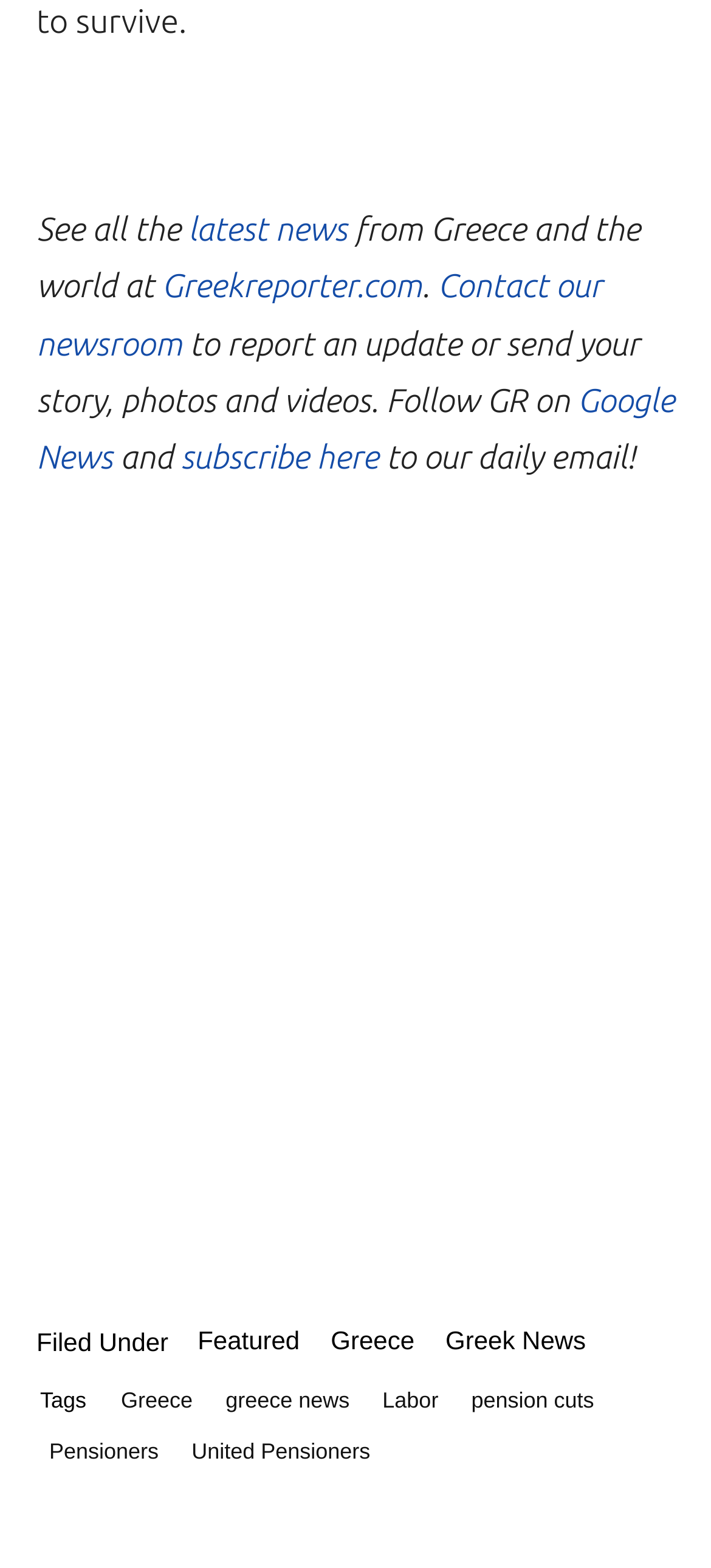What is the topic of the news article?
Please answer the question as detailed as possible based on the image.

The webpage provides a list of tags, including 'Pension cuts', which suggests that the news article is related to this topic, possibly discussing recent developments or updates on pension cuts in Greece.